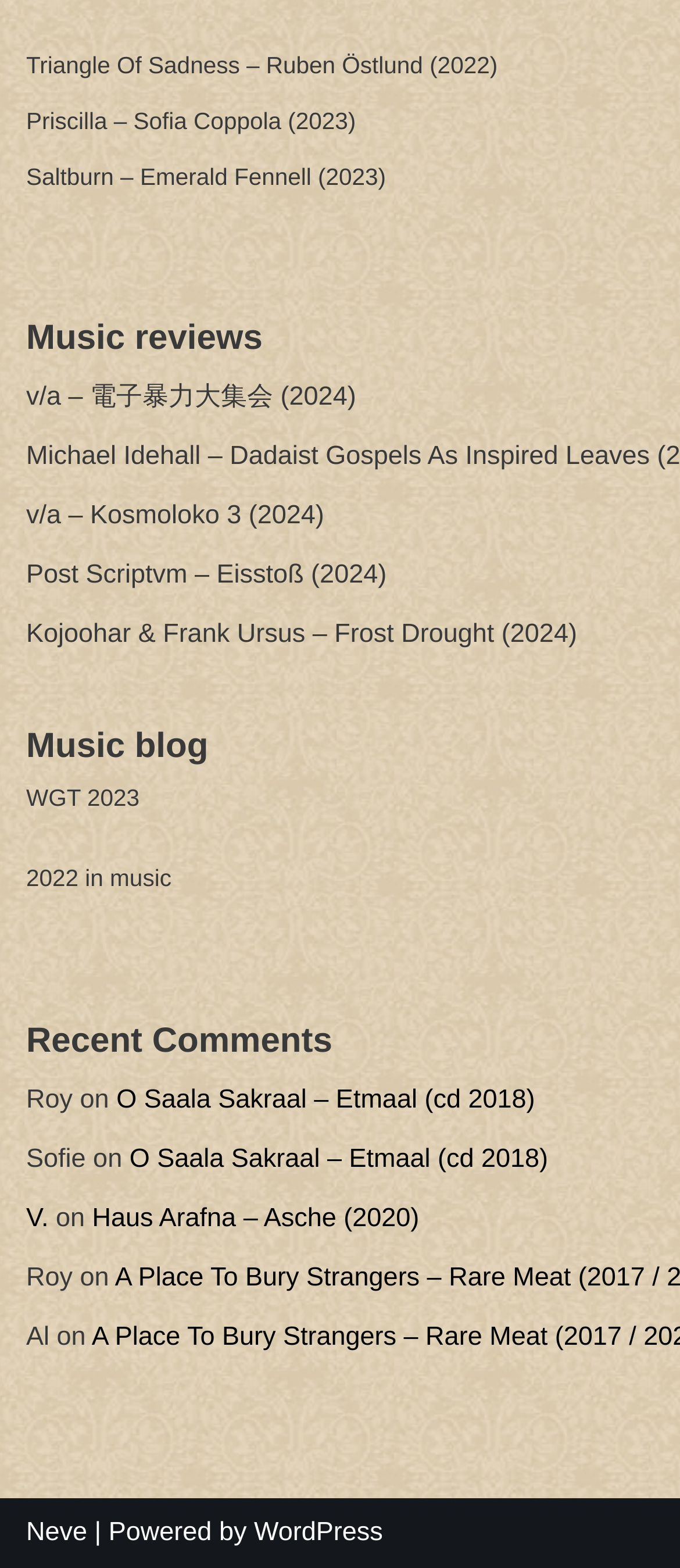Find the bounding box coordinates of the element's region that should be clicked in order to follow the given instruction: "Search for something". The coordinates should consist of four float numbers between 0 and 1, i.e., [left, top, right, bottom].

None